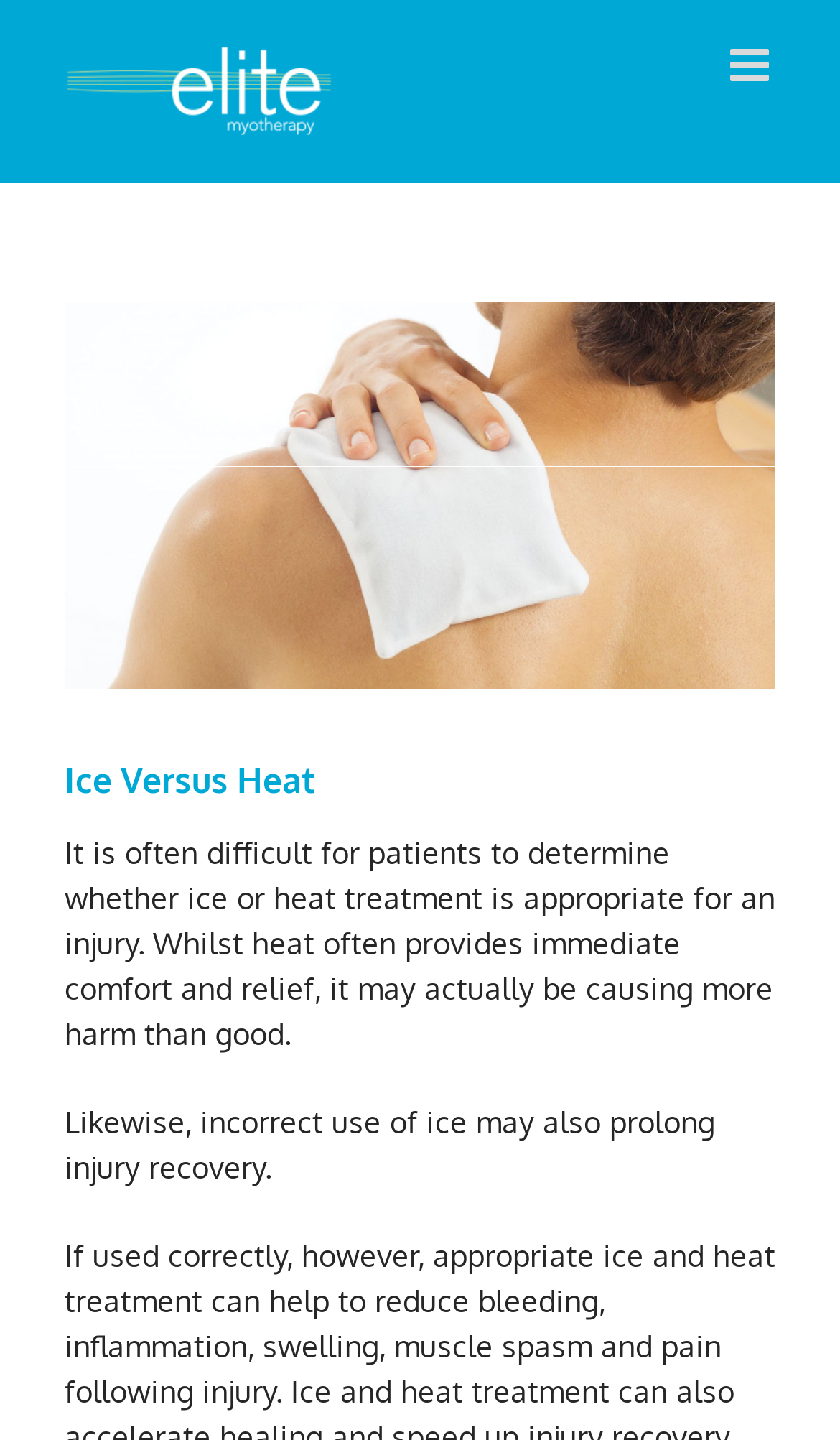Can you extract the headline from the webpage for me?

Ice Versus Heat